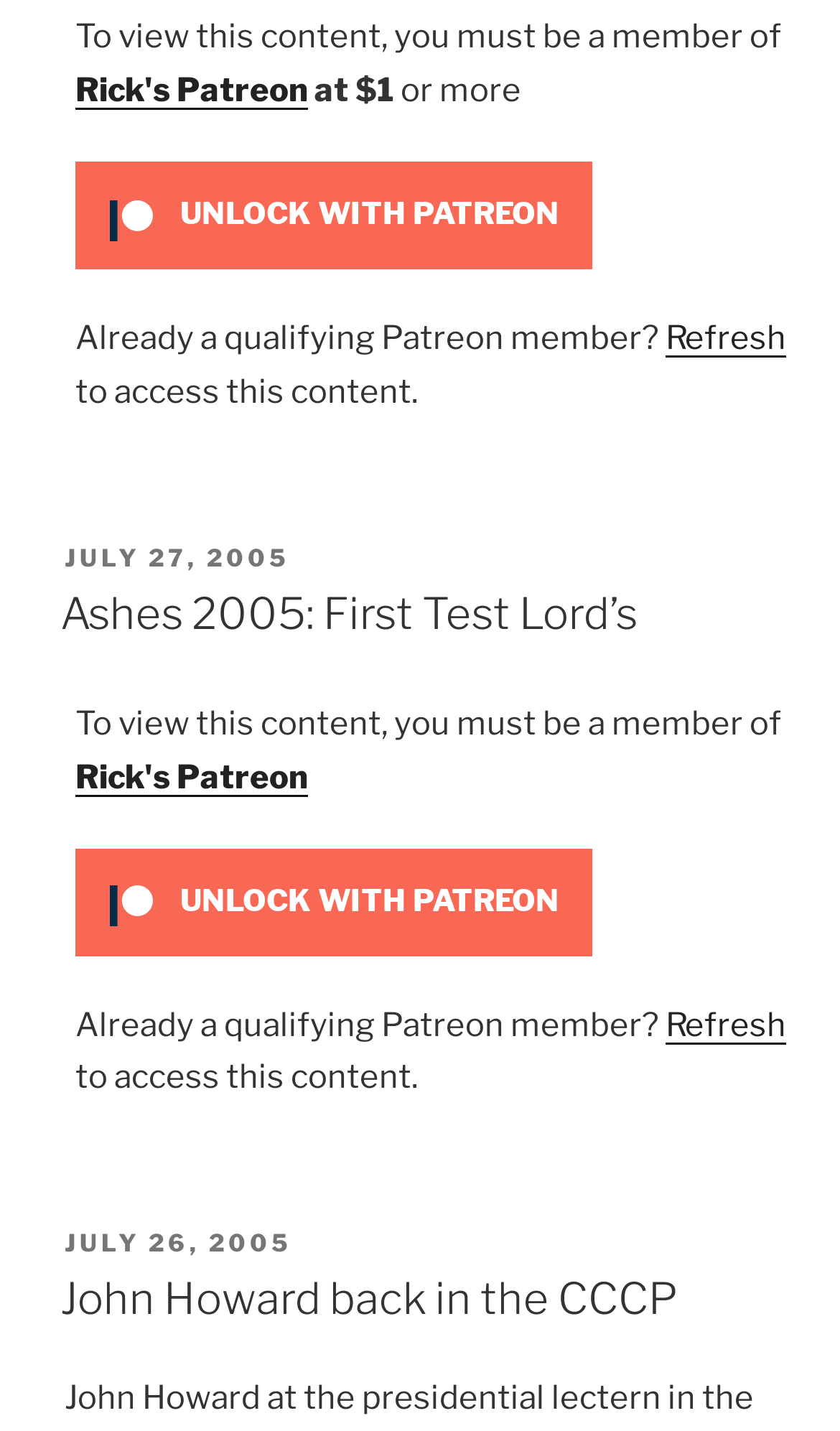Identify the bounding box for the described UI element. Provide the coordinates in (top-left x, top-left y, bottom-right x, bottom-right y) format with values ranging from 0 to 1: Unlock with Patreon

[0.09, 0.615, 0.705, 0.642]